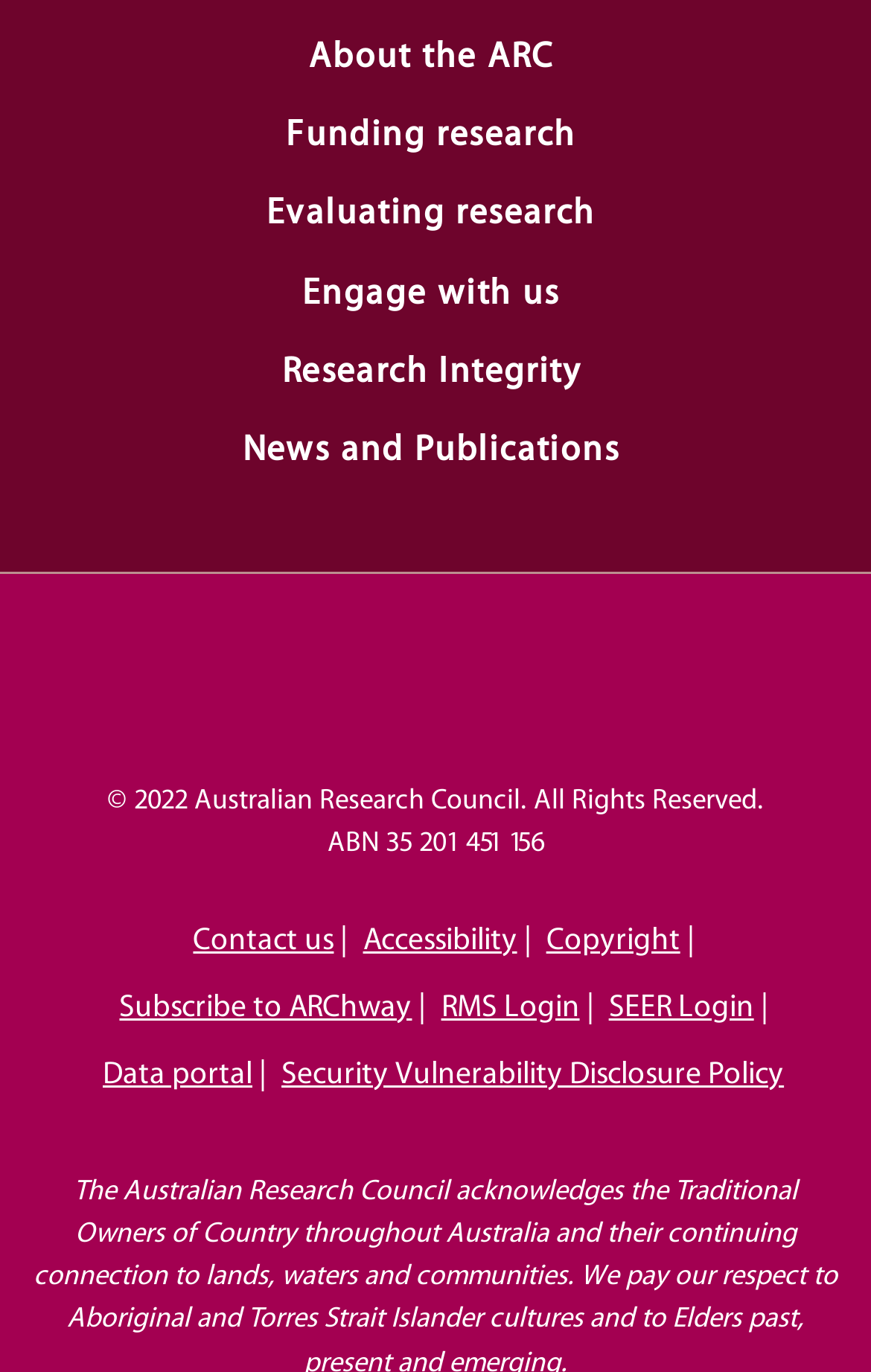Reply to the question with a single word or phrase:
How many main menu items are there?

7